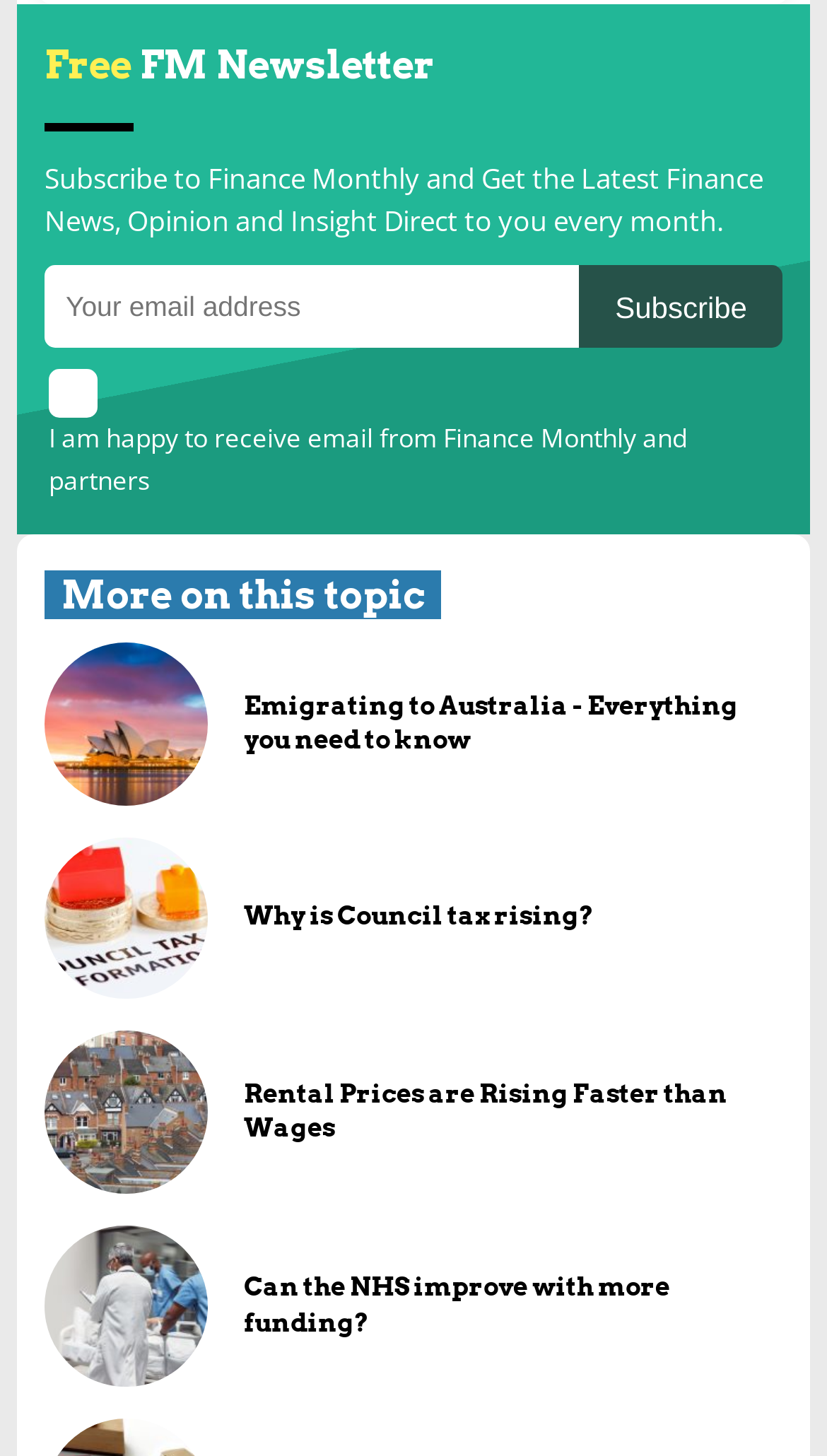Find the bounding box coordinates of the clickable area that will achieve the following instruction: "click the Home link".

None